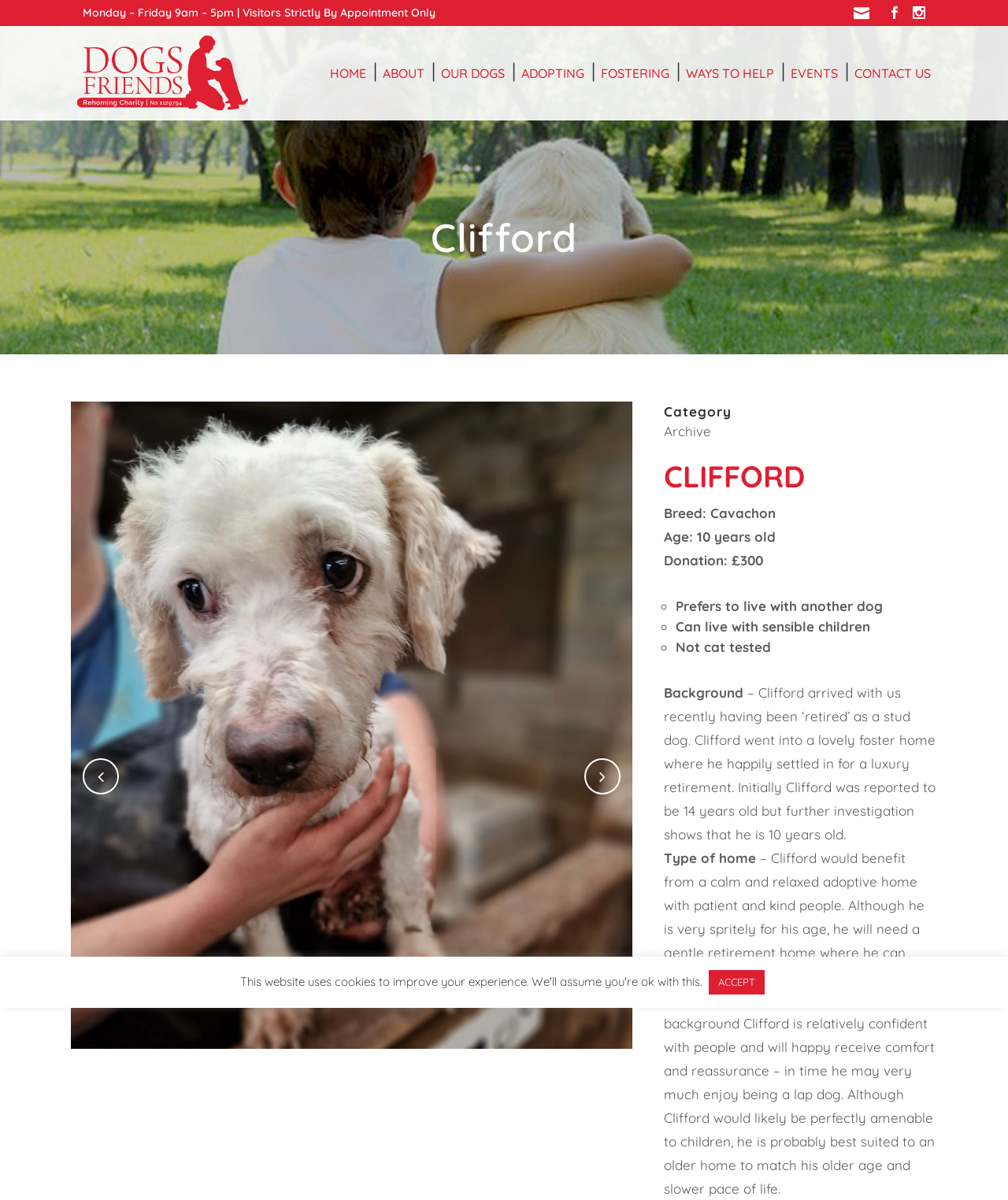What is the breed of the dog Clifford?
Give a single word or phrase answer based on the content of the image.

Cavachon